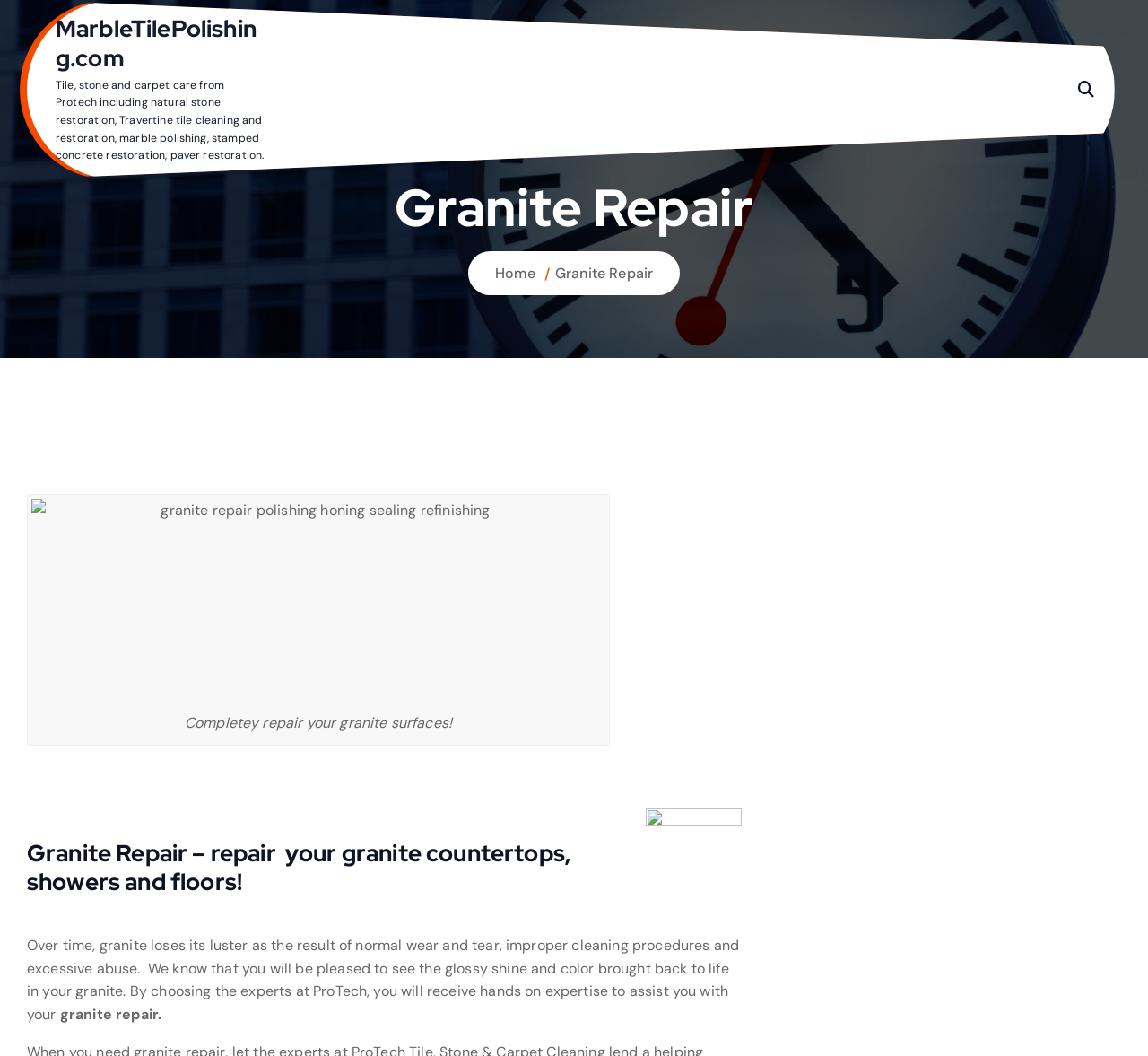By analyzing the image, answer the following question with a detailed response: What is the main service offered?

Based on the webpage's content, especially the heading 'Granite Repair' and the static text 'Completey repair your granite surfaces!', it is clear that the main service offered is granite repair.